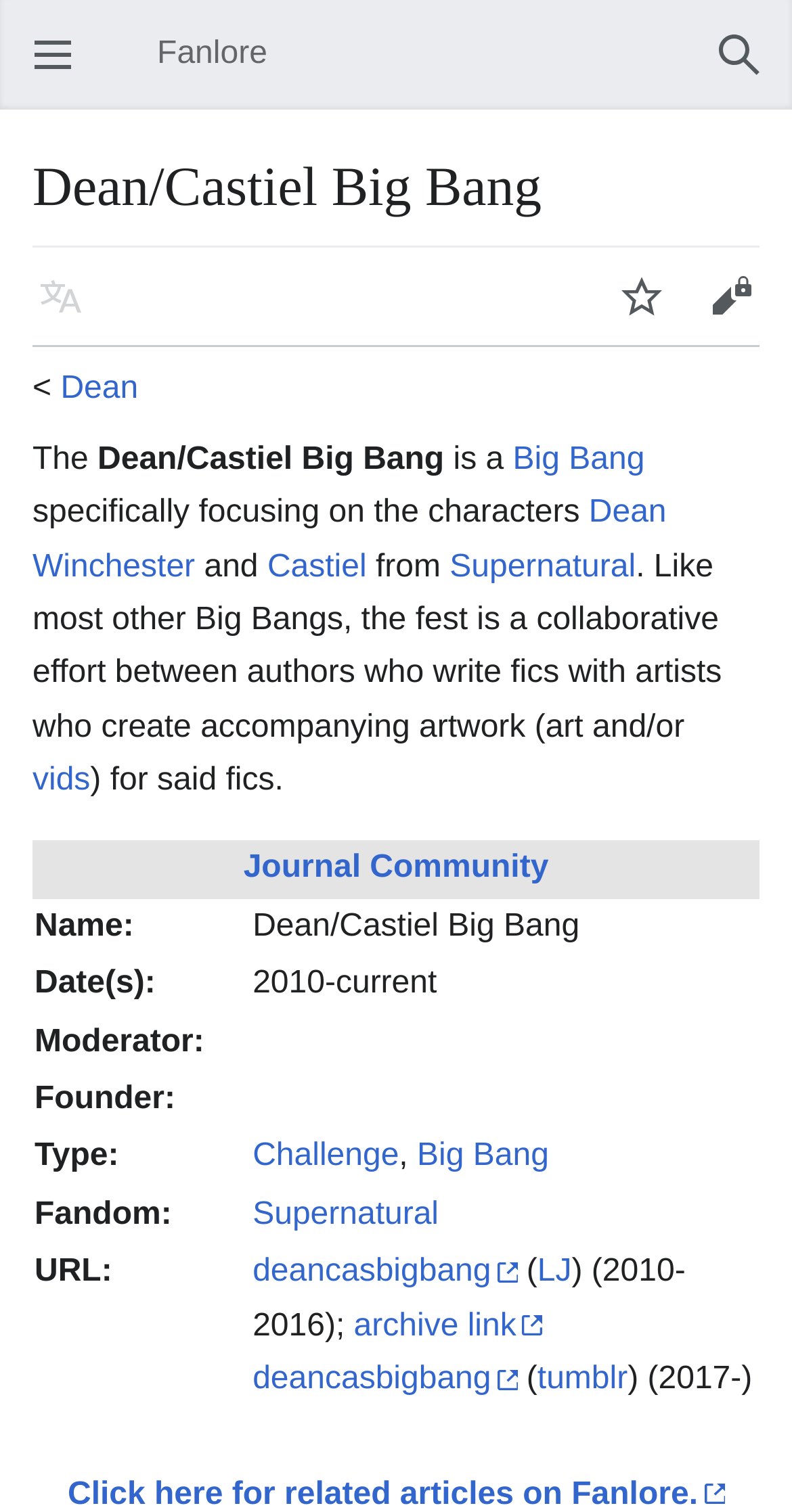What is the fandom of the Dean/Castiel Big Bang?
From the image, respond with a single word or phrase.

Supernatural